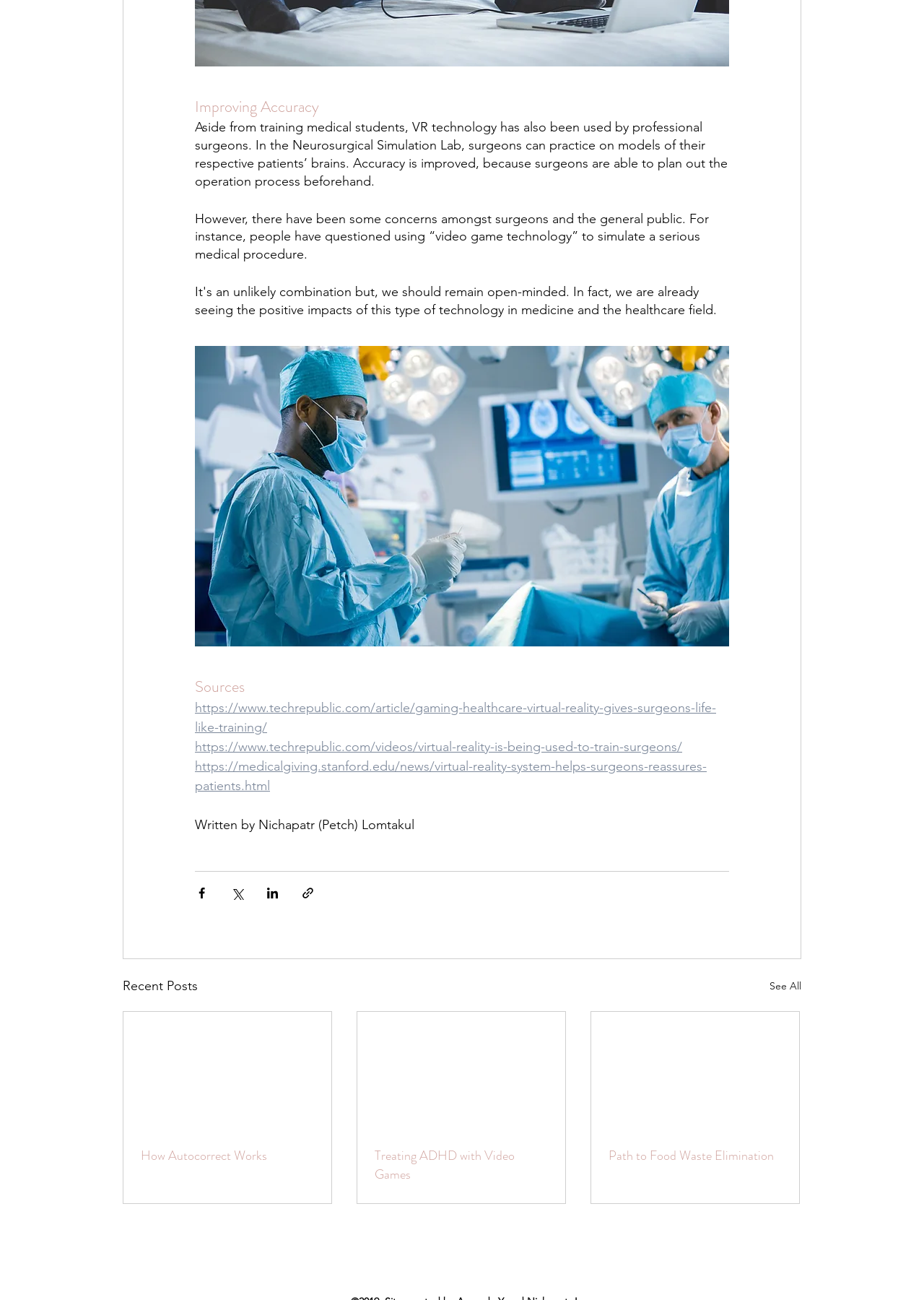Using the given description, provide the bounding box coordinates formatted as (top-left x, top-left y, bottom-right x, bottom-right y), with all values being floating point numbers between 0 and 1. Description: Quote

None